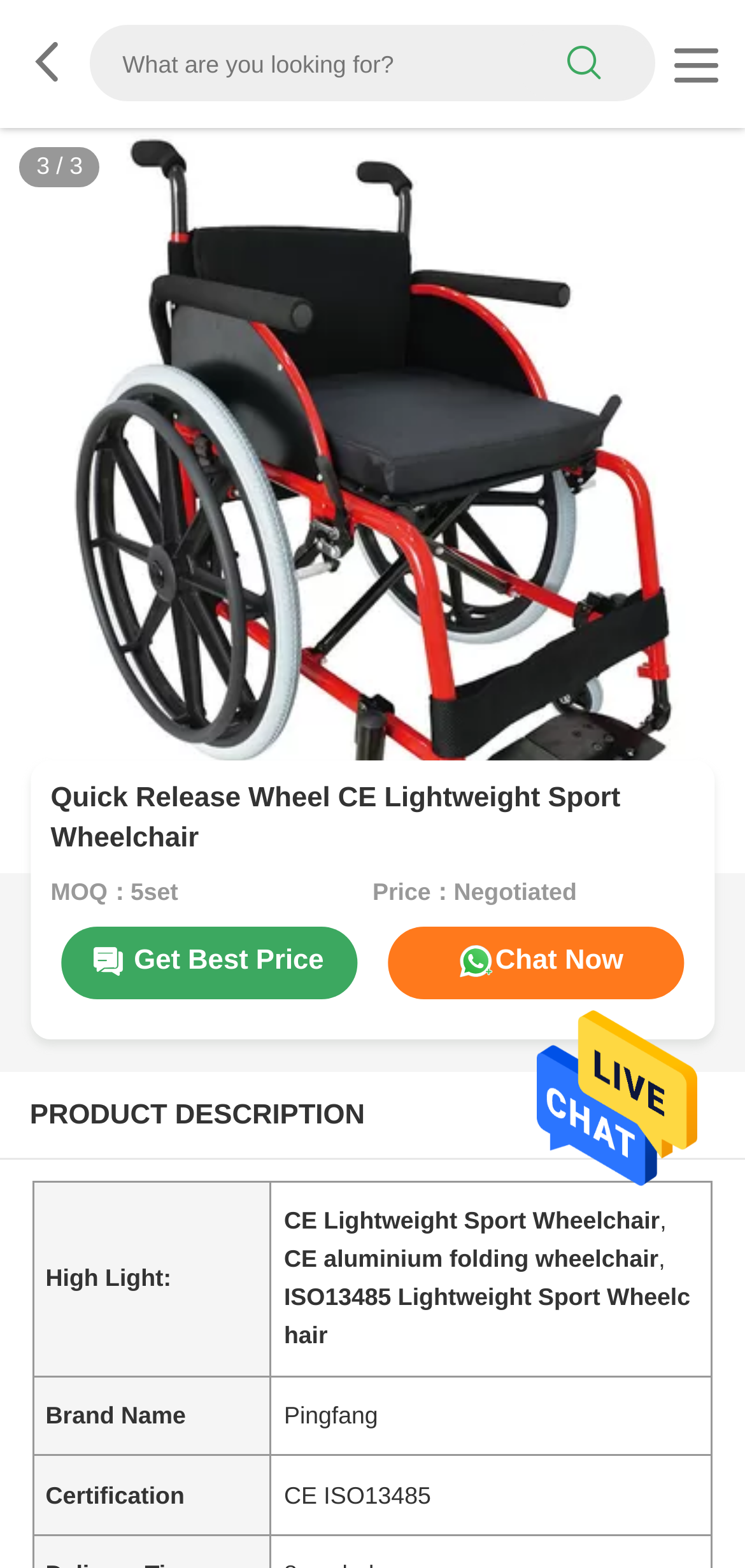Find the main header of the webpage and produce its text content.

Quick Release Wheel CE Lightweight Sport Wheelchair